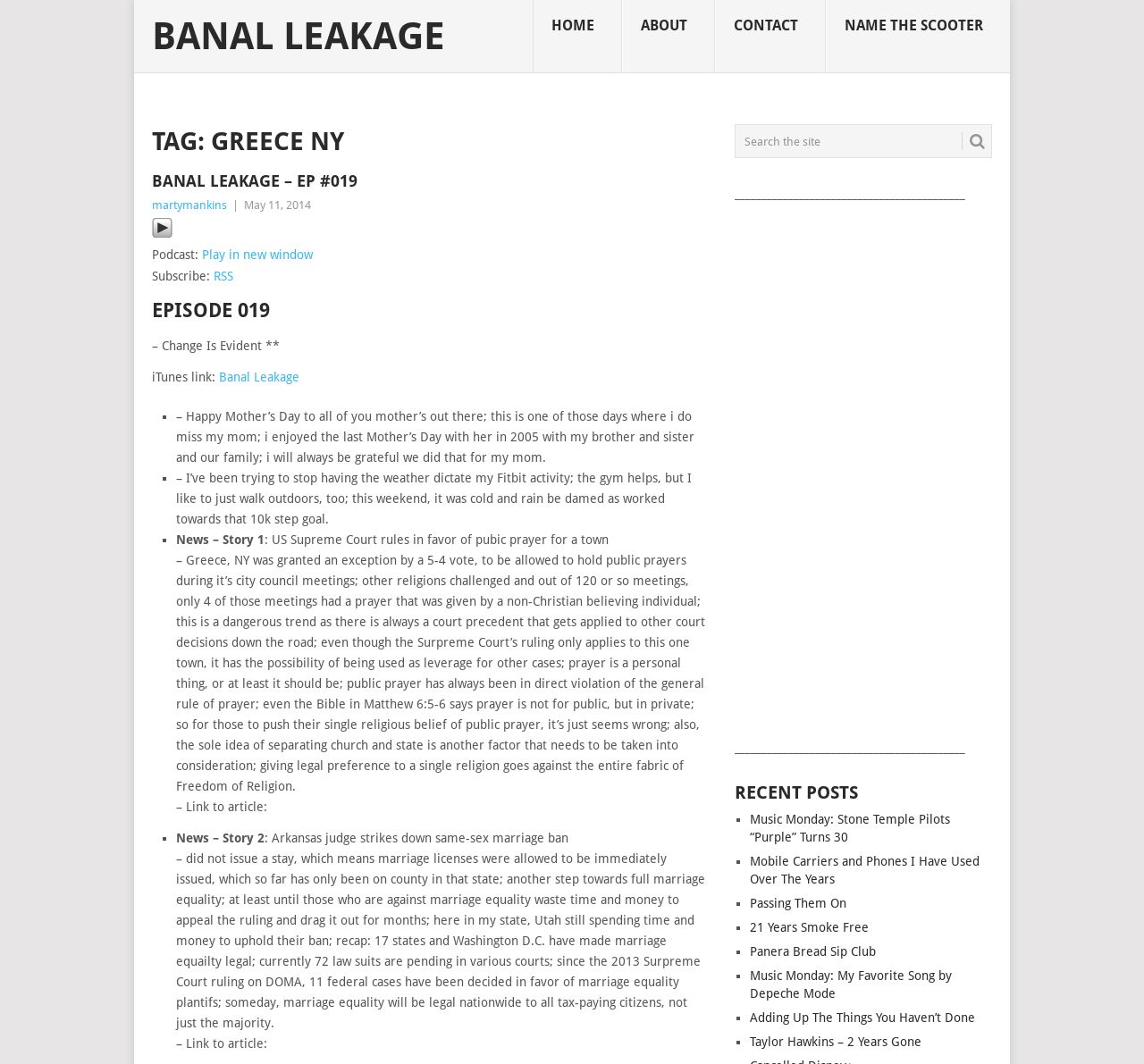Identify the main heading of the webpage and provide its text content.

TAG: GREECE NY